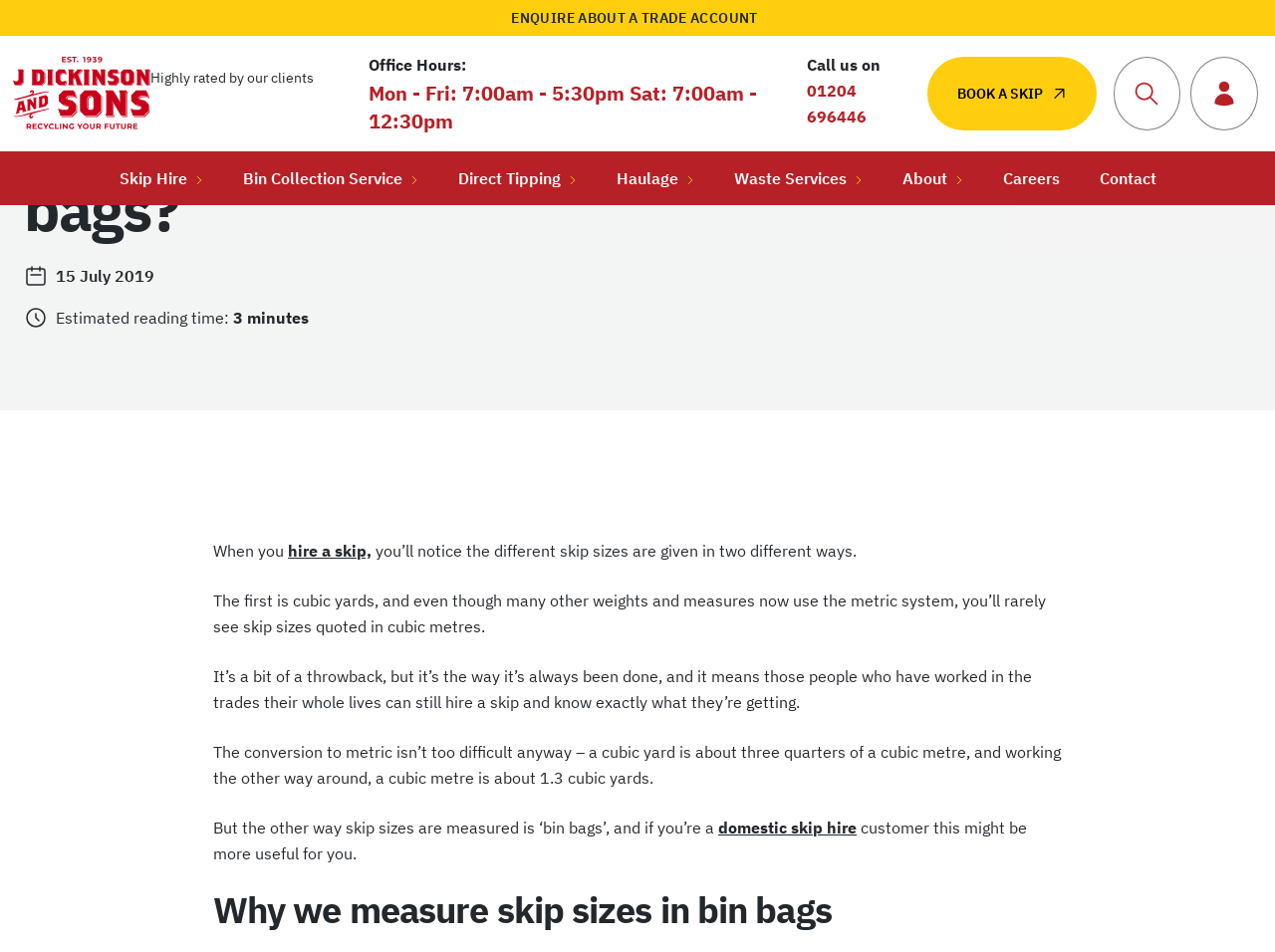Reply to the question with a brief word or phrase: What is the purpose of the 'What service do you require?' section?

To select a service